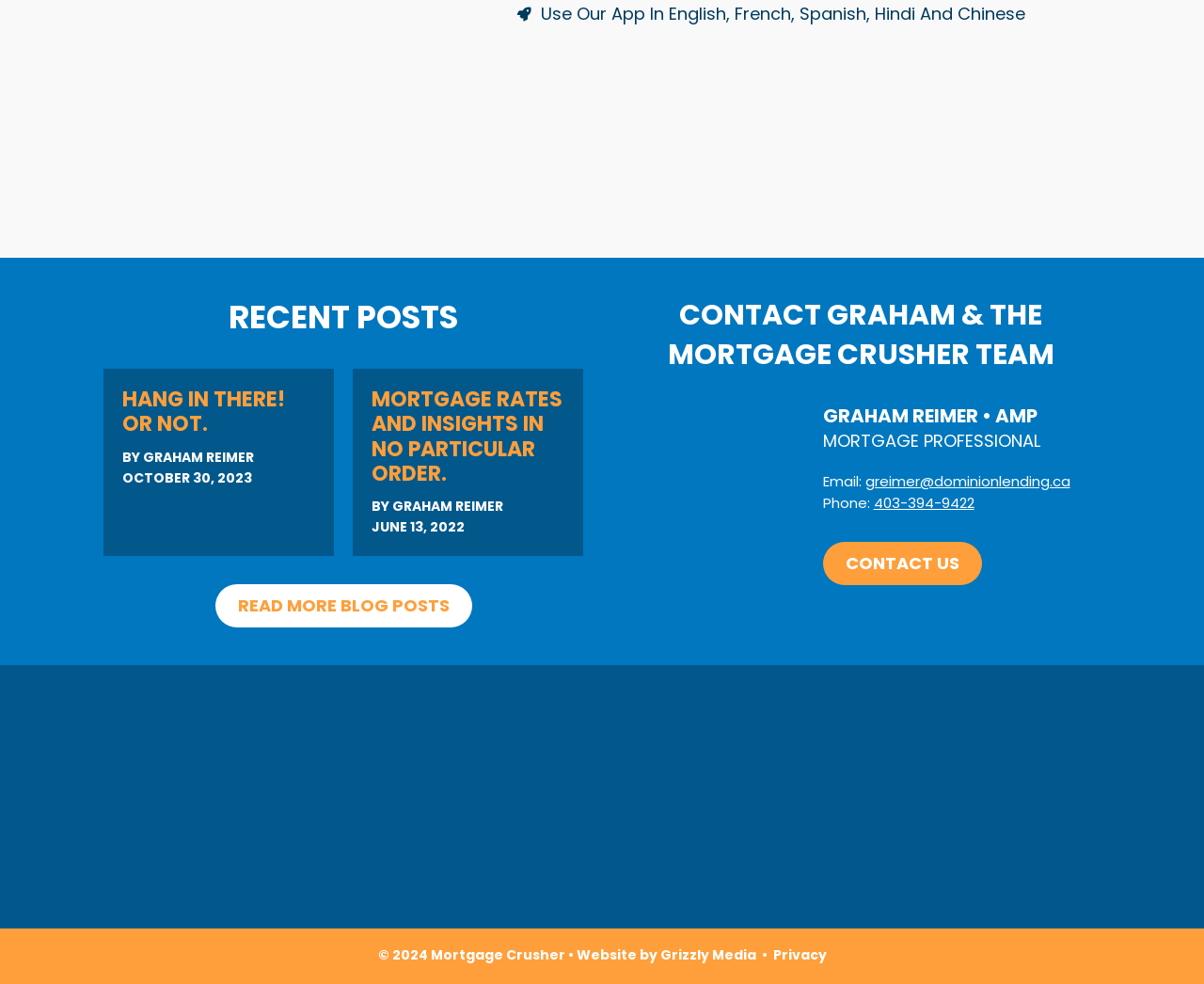What is the name of the company that developed the website?
Please provide a comprehensive answer based on the contents of the image.

The question can be answered by looking at the footer section, which contains a static text '© 2024 Mortgage Crusher • Website by' followed by a link 'Grizzly Media', indicating that Grizzly Media is the company that developed the website.